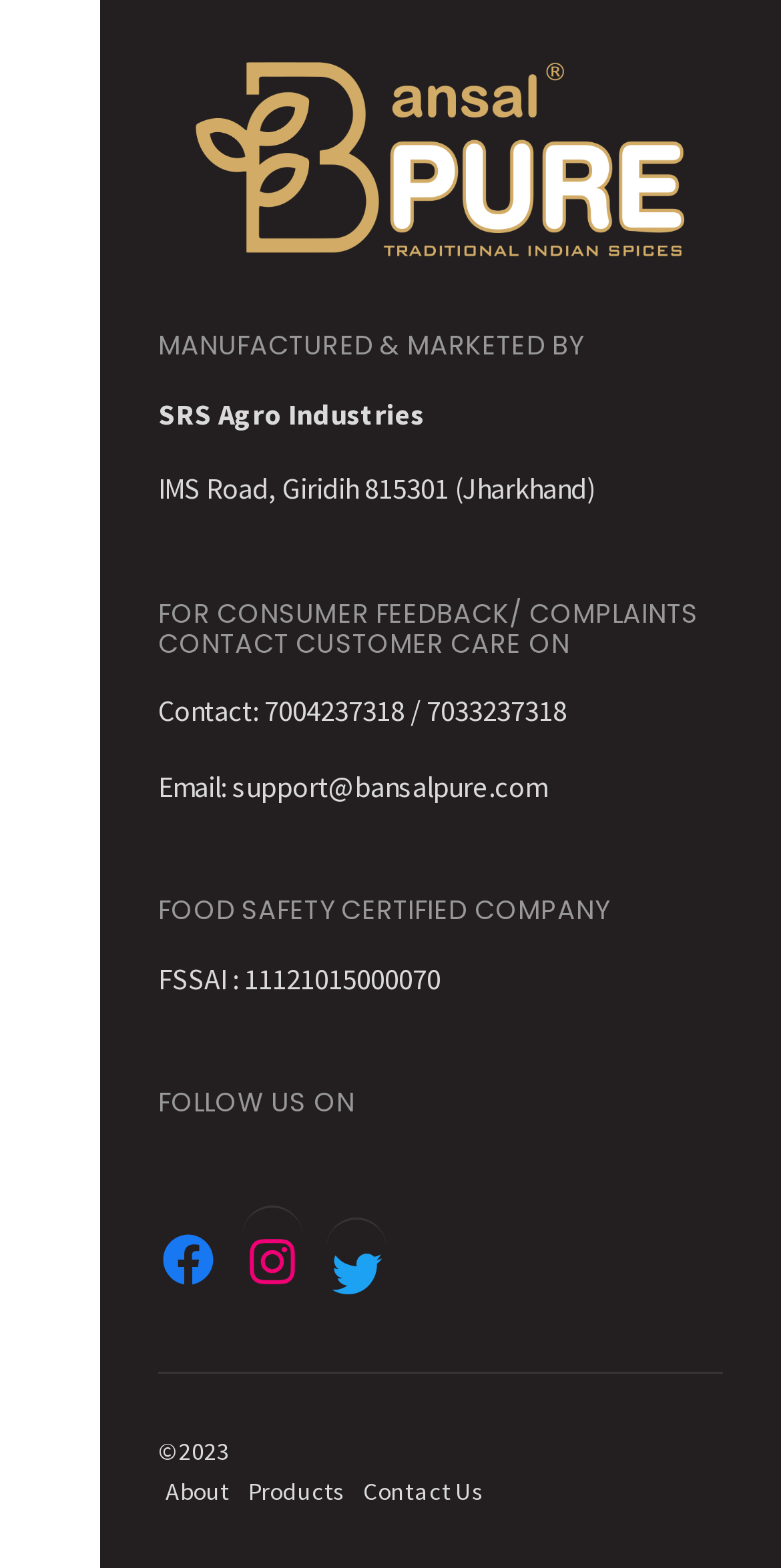What is the company name?
Based on the image, answer the question with a single word or brief phrase.

SRS Agro Industries